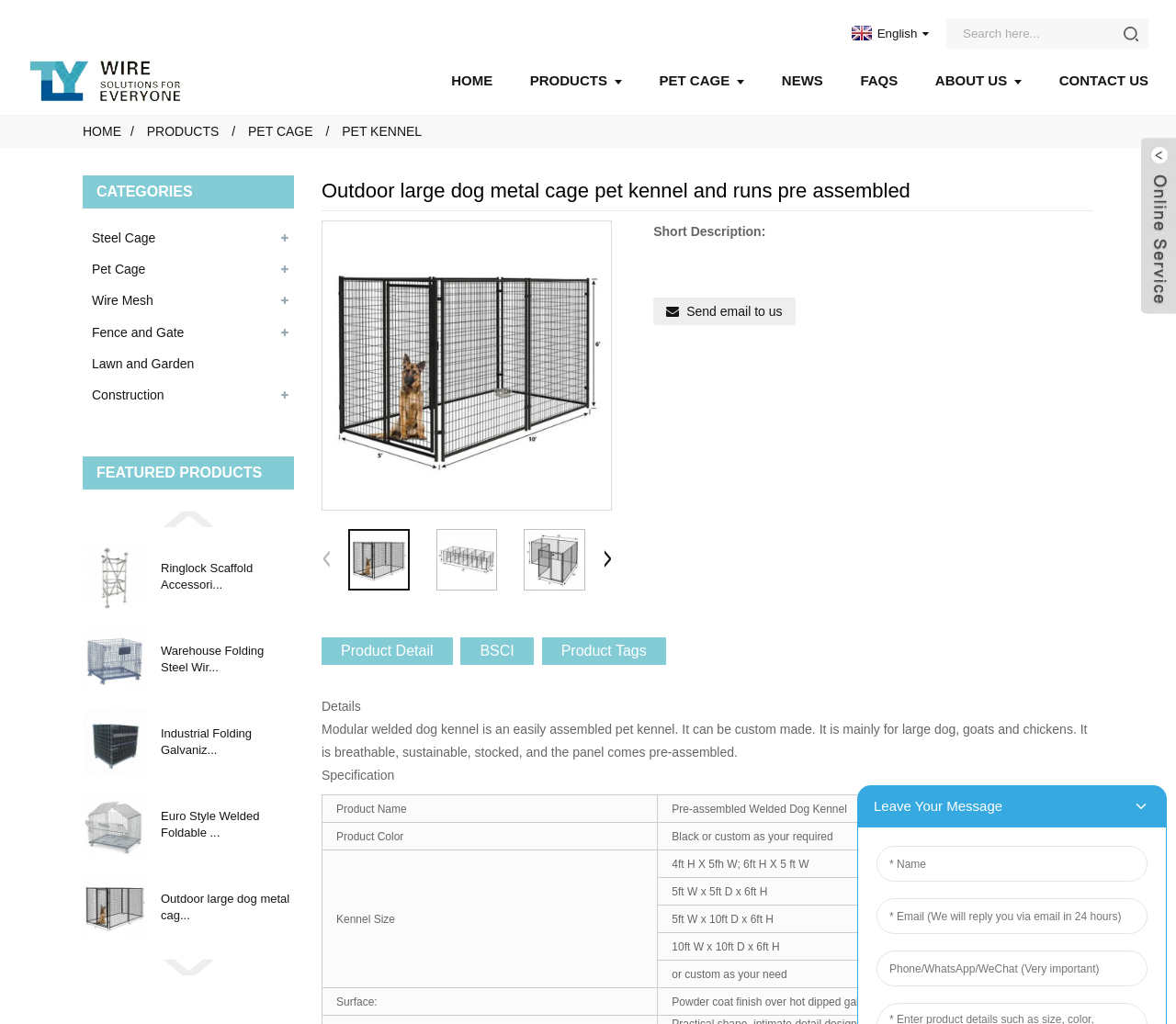Extract the bounding box coordinates for the described element: "parent_node: Olastuyetschante@Gmail.Com title="olastuyetschante@gmail.com"". The coordinates should be represented as four float numbers between 0 and 1: [left, top, right, bottom].

None